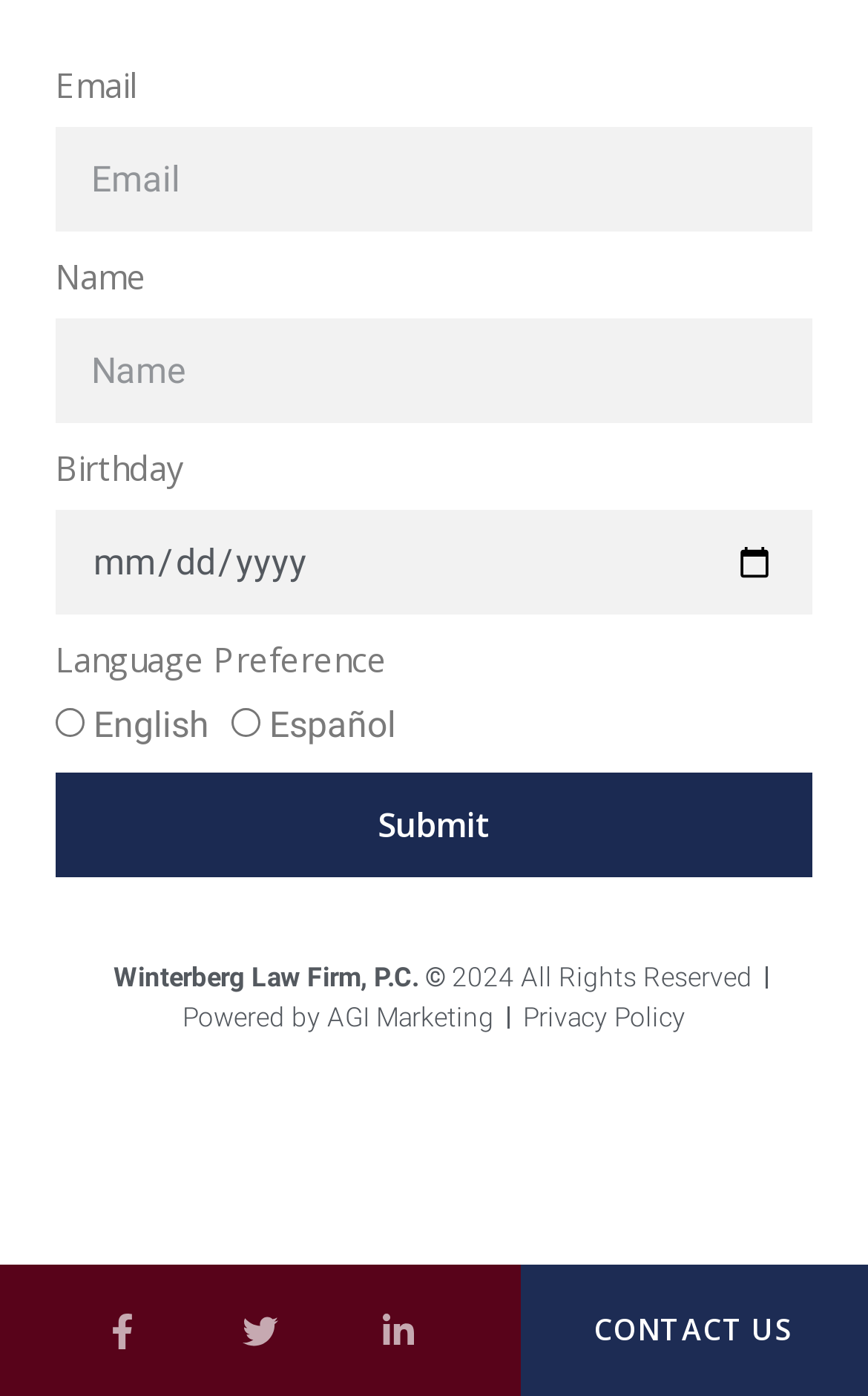Specify the bounding box coordinates of the area to click in order to execute this command: 'Click submit'. The coordinates should consist of four float numbers ranging from 0 to 1, and should be formatted as [left, top, right, bottom].

[0.064, 0.554, 0.936, 0.629]